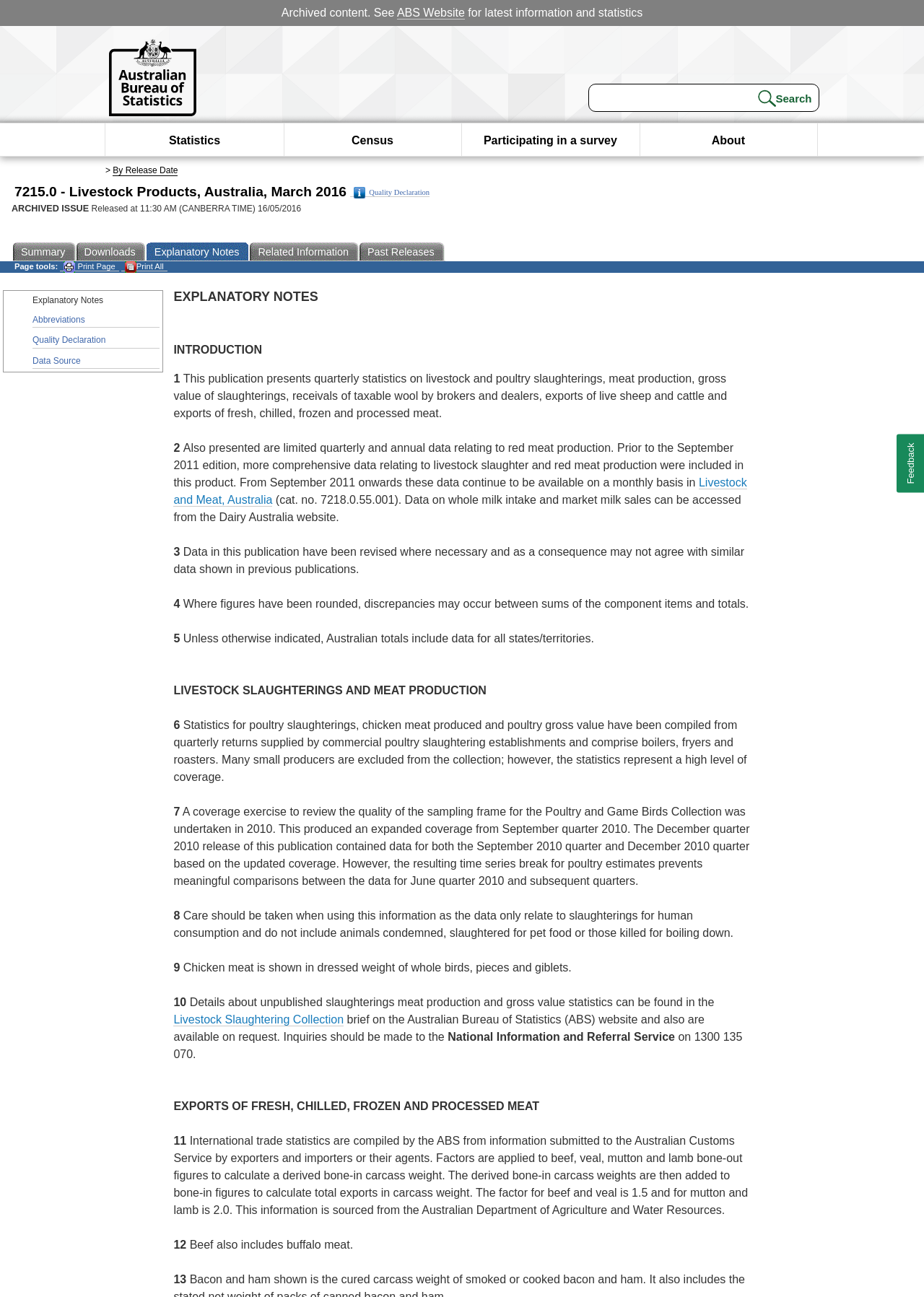Provide a short answer using a single word or phrase for the following question: 
What is the source of the poultry slaughterings data?

Commercial poultry slaughtering establishments